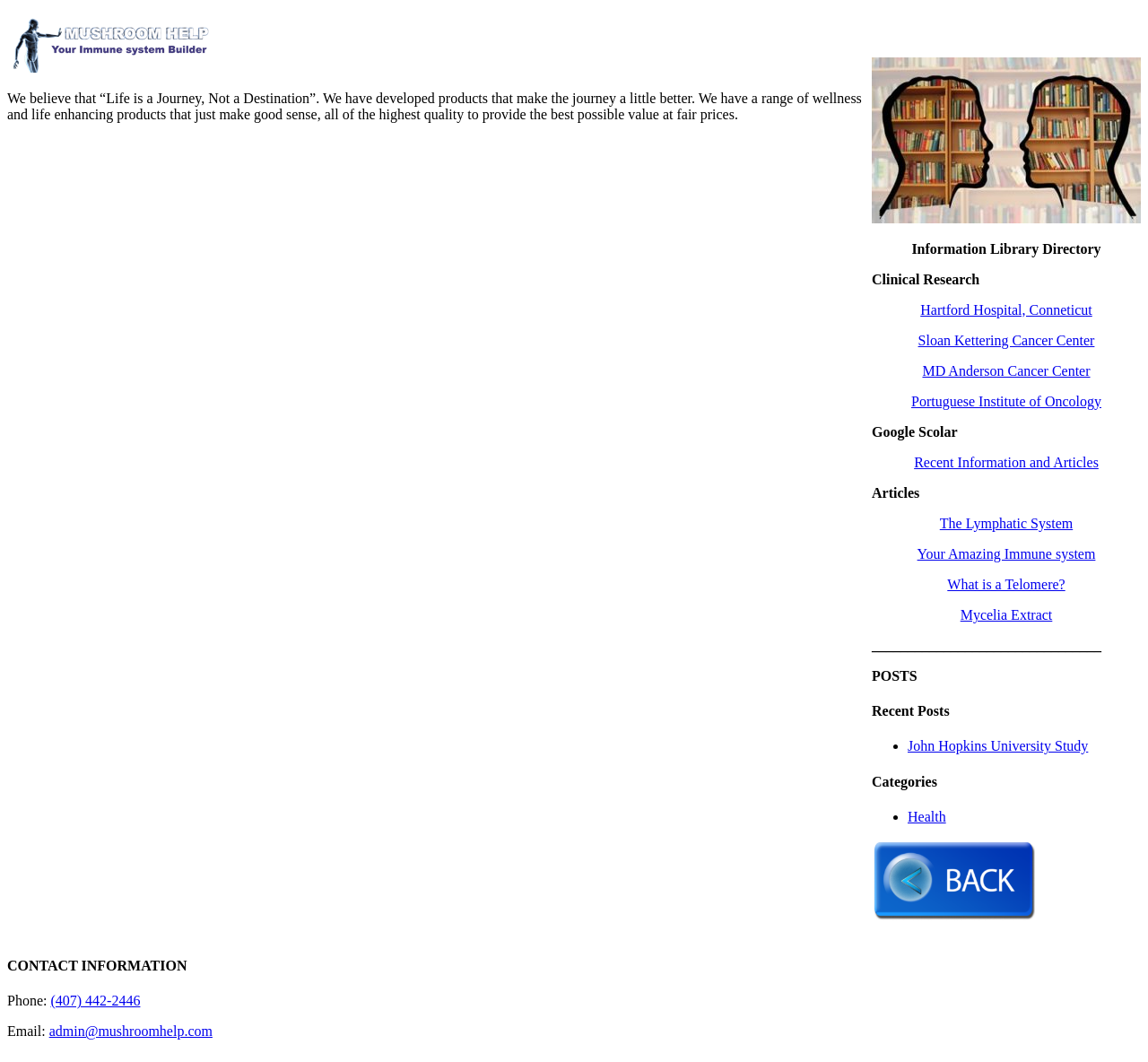Provide a single word or phrase answer to the question: 
What is the main topic of the webpage?

Health and wellness